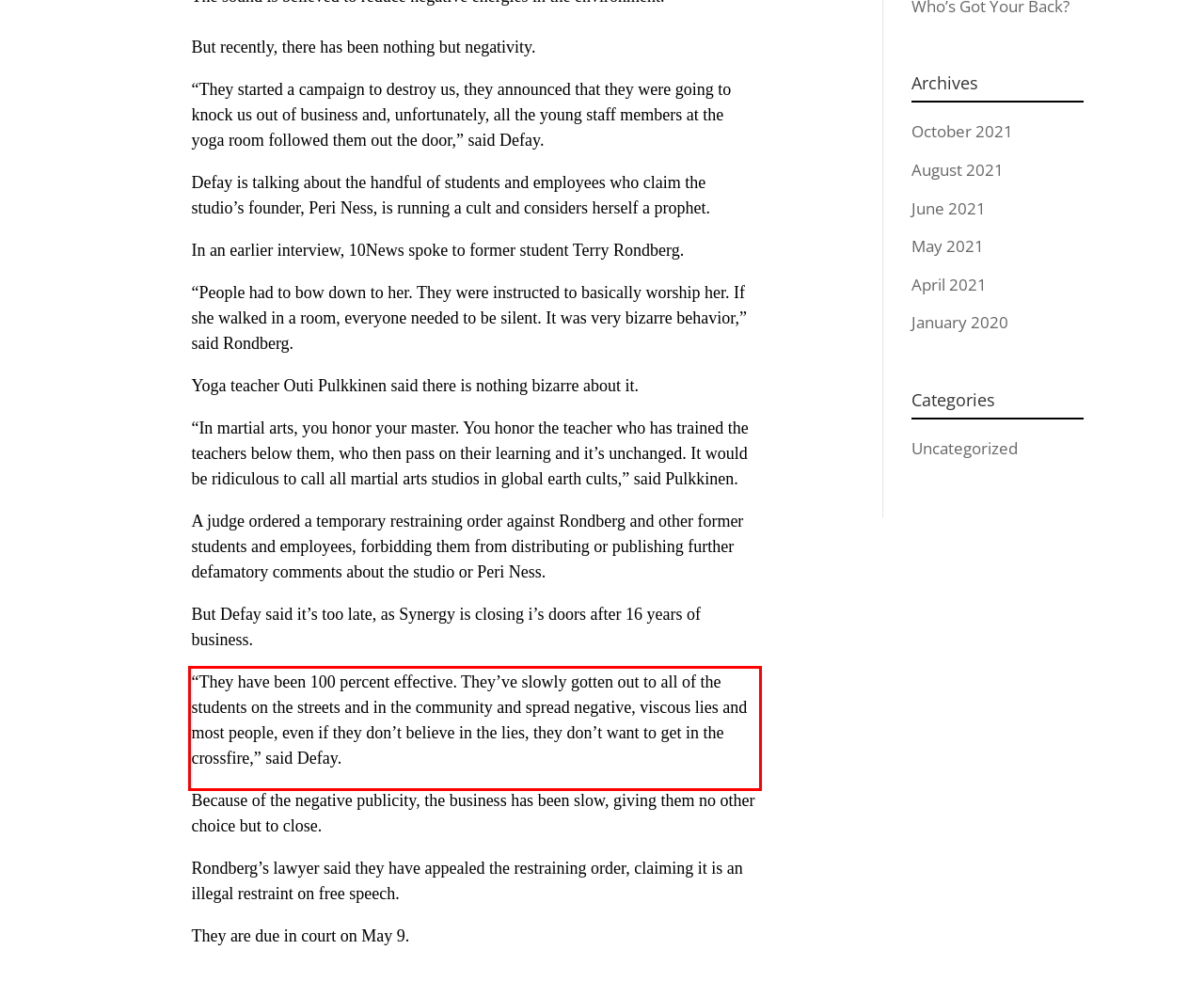From the given screenshot of a webpage, identify the red bounding box and extract the text content within it.

“They have been 100 percent effective. They’ve slowly gotten out to all of the students on the streets and in the community and spread negative, viscous lies and most people, even if they don’t believe in the lies, they don’t want to get in the crossfire,” said Defay.